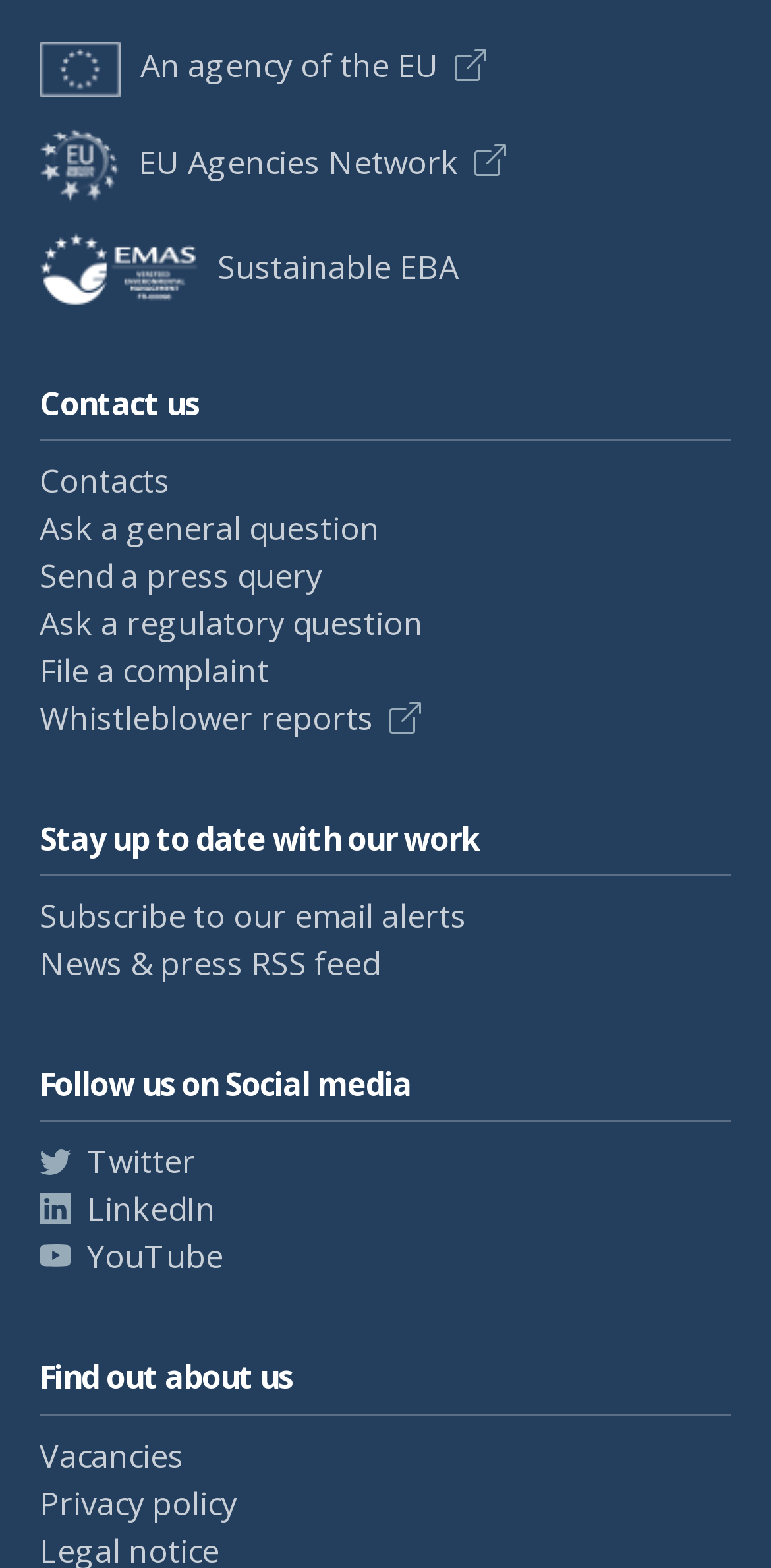Specify the bounding box coordinates of the area that needs to be clicked to achieve the following instruction: "Ask a general question".

[0.051, 0.323, 0.492, 0.351]